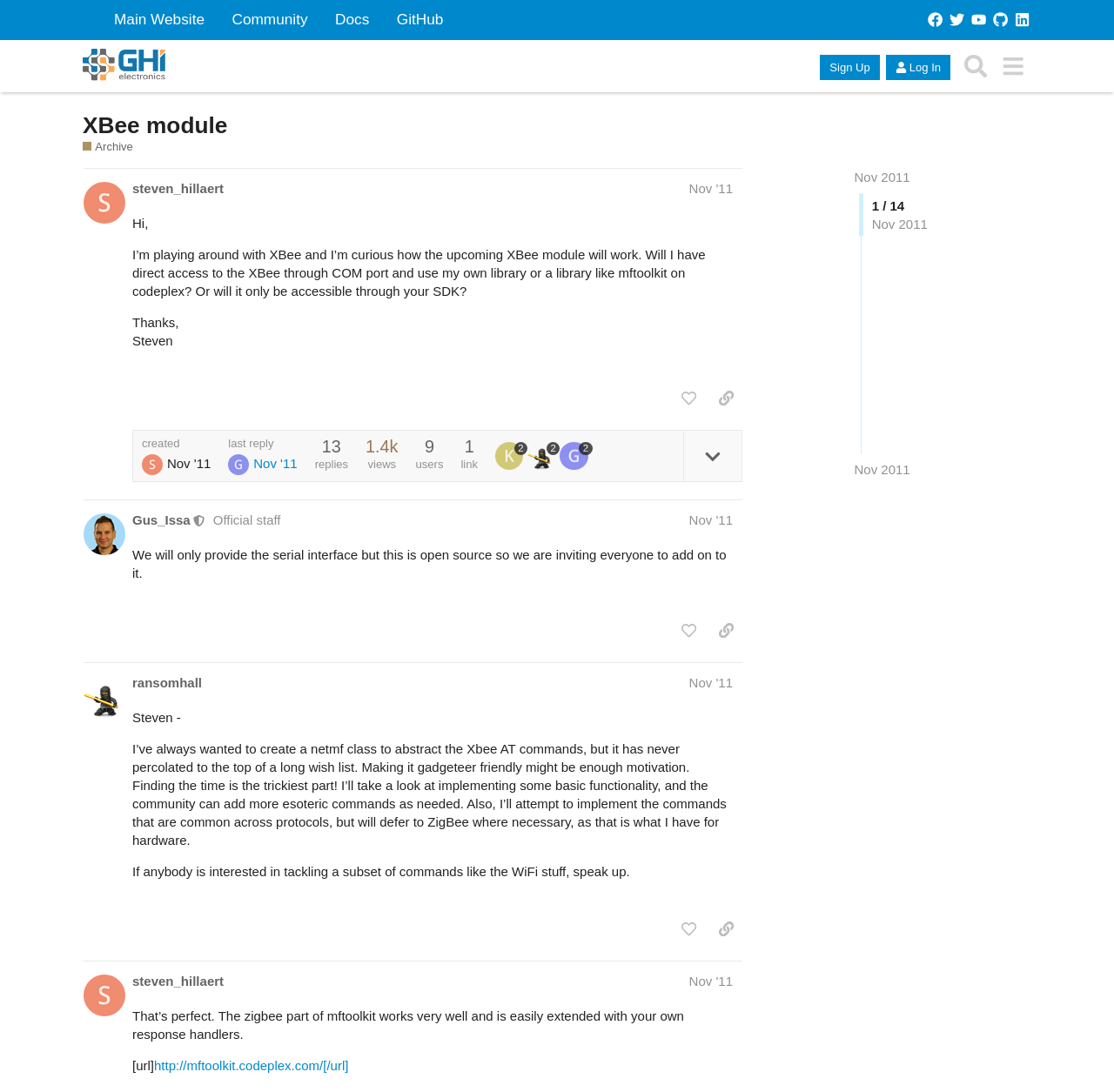Can you find the bounding box coordinates of the area I should click to execute the following instruction: "Click on the 'Sign Up' button"?

[0.736, 0.05, 0.79, 0.073]